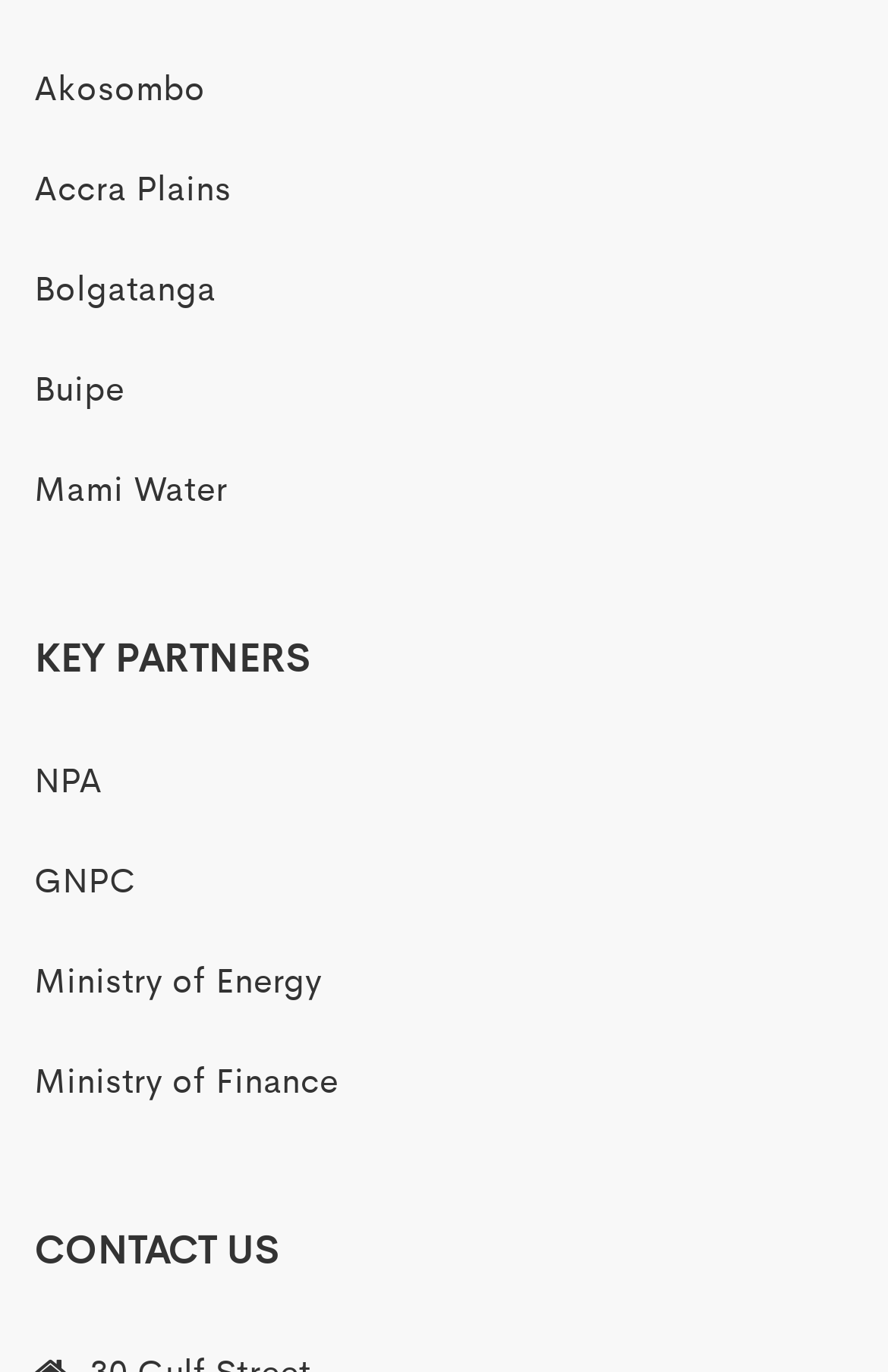How many links are there in the 'KEY PARTNERS' section?
Look at the image and respond with a one-word or short-phrase answer.

4